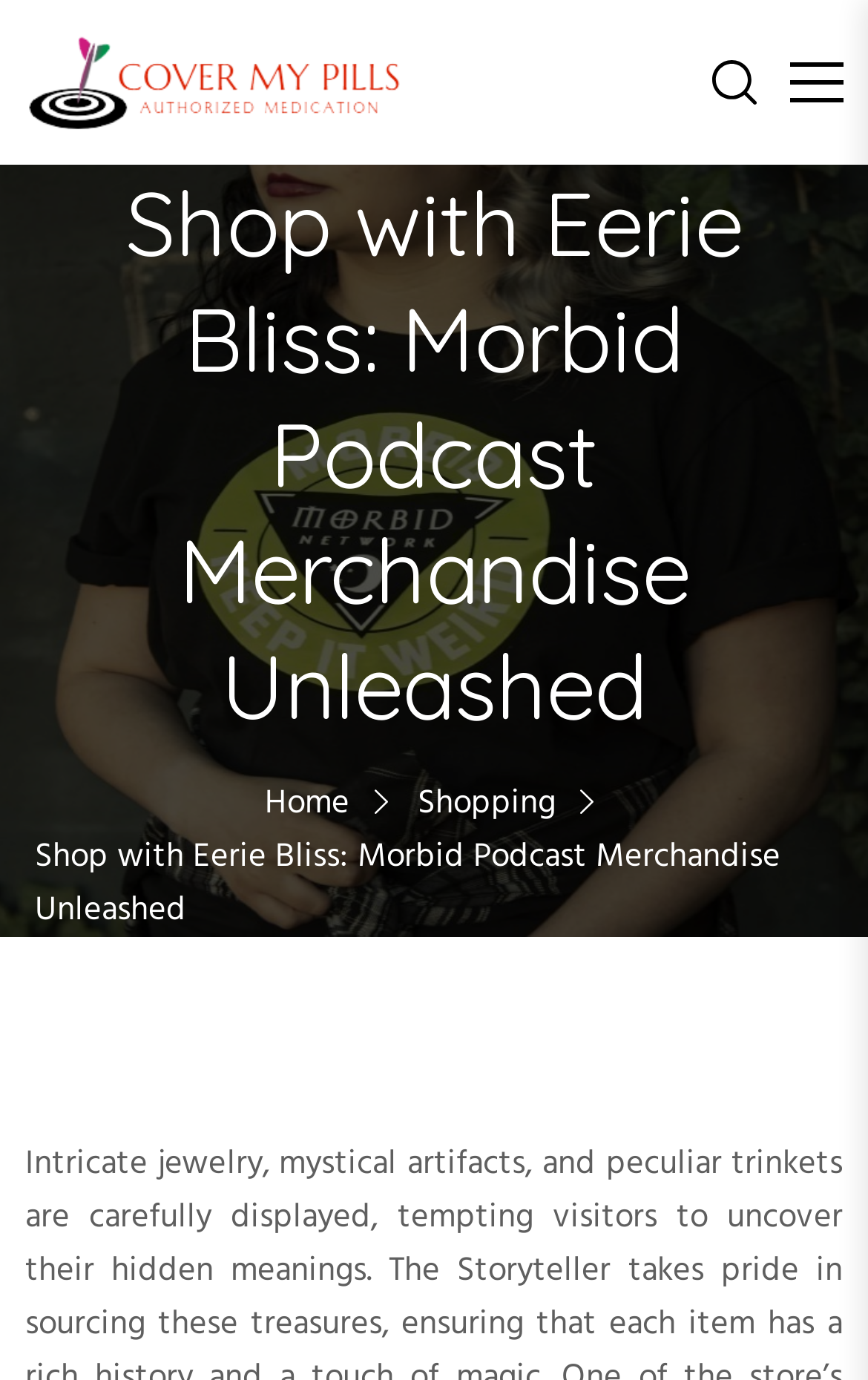Please determine the bounding box coordinates, formatted as (top-left x, top-left y, bottom-right x, bottom-right y), with all values as floating point numbers between 0 and 1. Identify the bounding box of the region described as: Cover MY Pills

[0.029, 0.096, 0.362, 0.25]